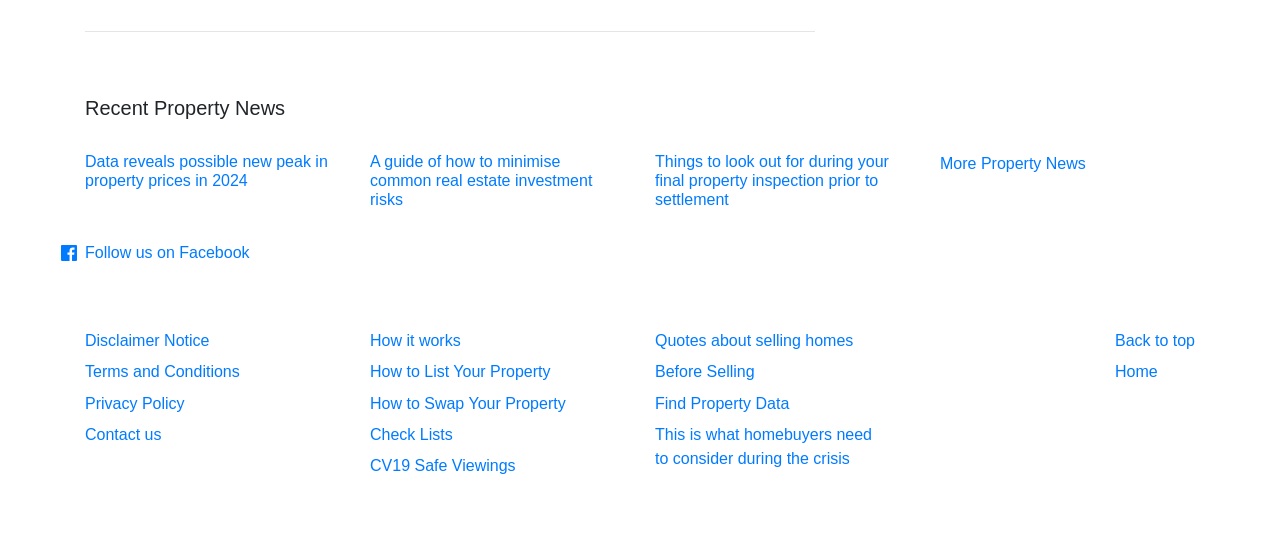Show the bounding box coordinates for the HTML element as described: "Back to top".

[0.871, 0.613, 0.934, 0.644]